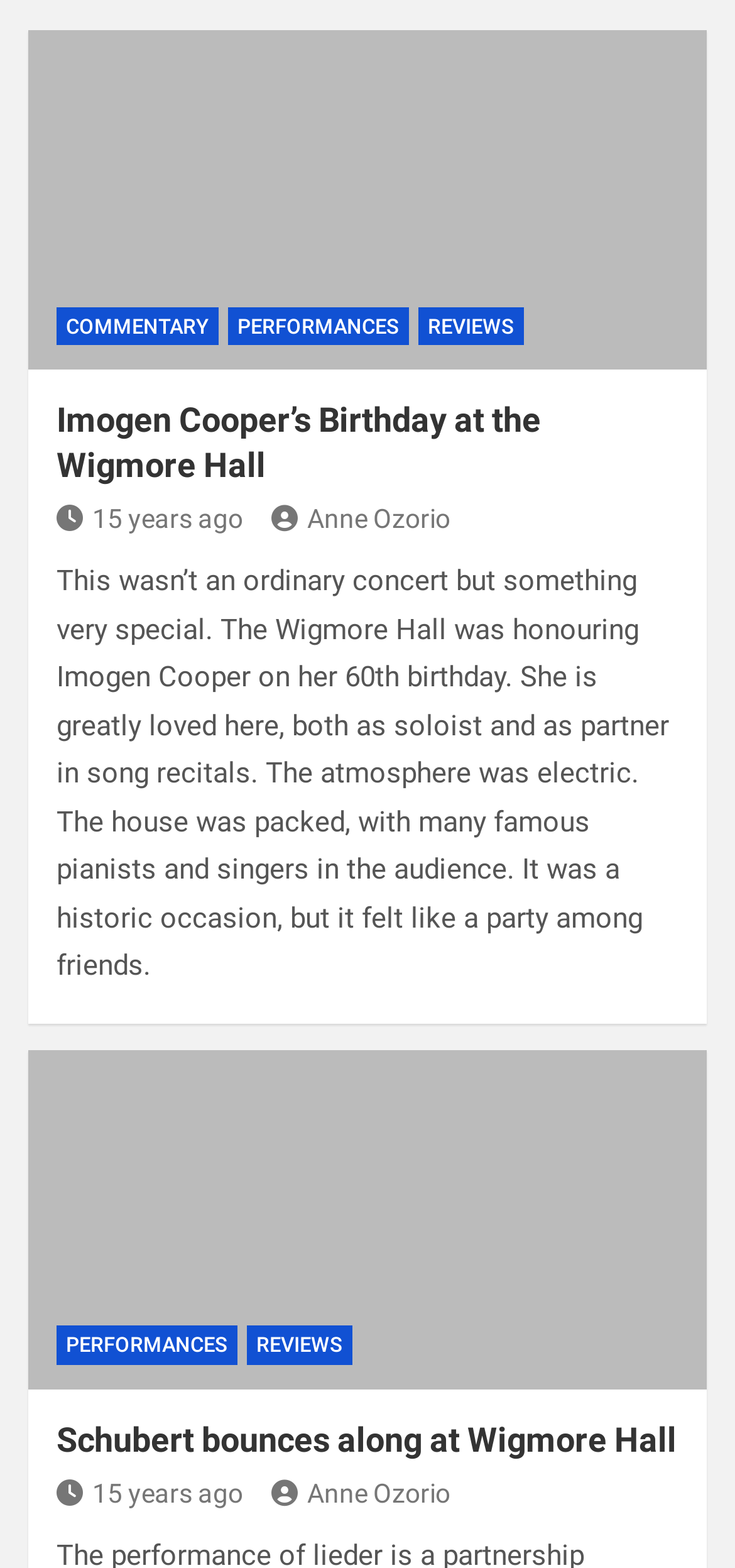Identify the bounding box for the given UI element using the description provided. Coordinates should be in the format (top-left x, top-left y, bottom-right x, bottom-right y) and must be between 0 and 1. Here is the description: 15 years ago

[0.077, 0.943, 0.331, 0.962]